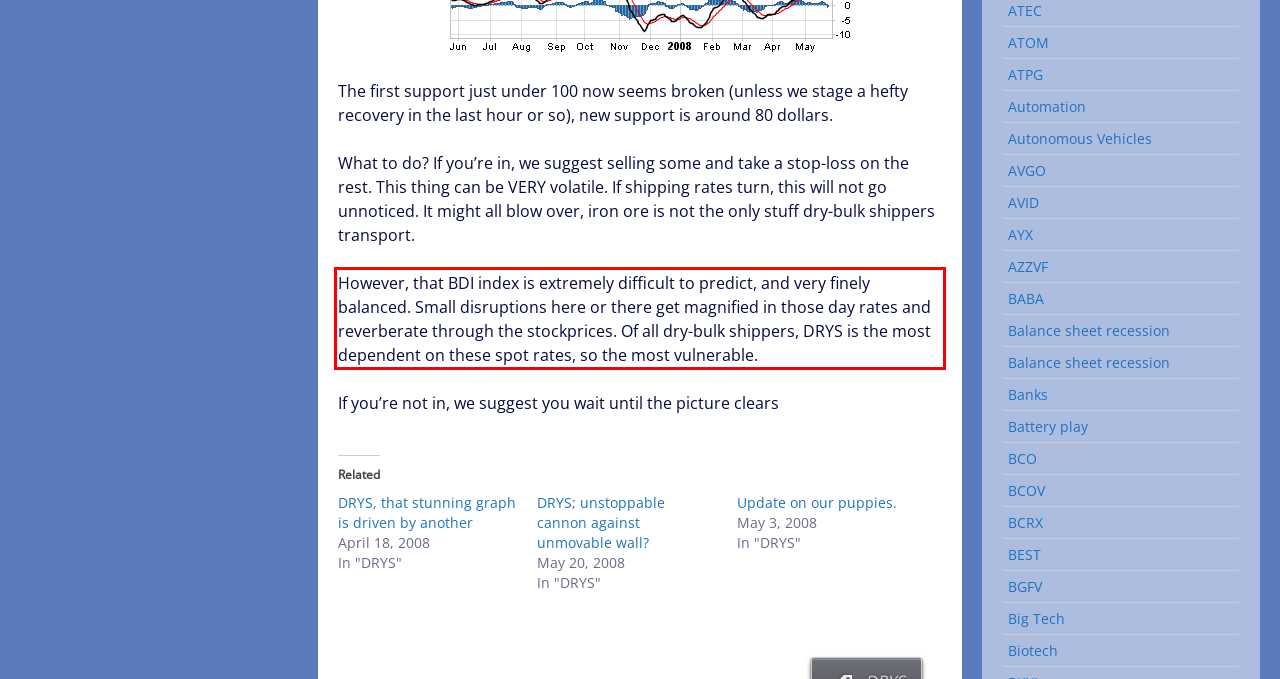Please use OCR to extract the text content from the red bounding box in the provided webpage screenshot.

However, that BDI index is extremely difficult to predict, and very finely balanced. Small disruptions here or there get magnified in those day rates and reverberate through the stockprices. Of all dry-bulk shippers, DRYS is the most dependent on these spot rates, so the most vulnerable.